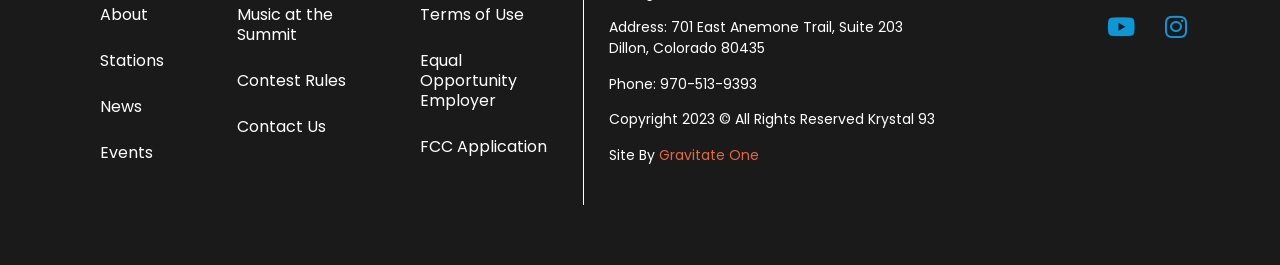Pinpoint the bounding box coordinates of the area that should be clicked to complete the following instruction: "Open Youtube". The coordinates must be given as four float numbers between 0 and 1, i.e., [left, top, right, bottom].

[0.856, 0.004, 0.895, 0.192]